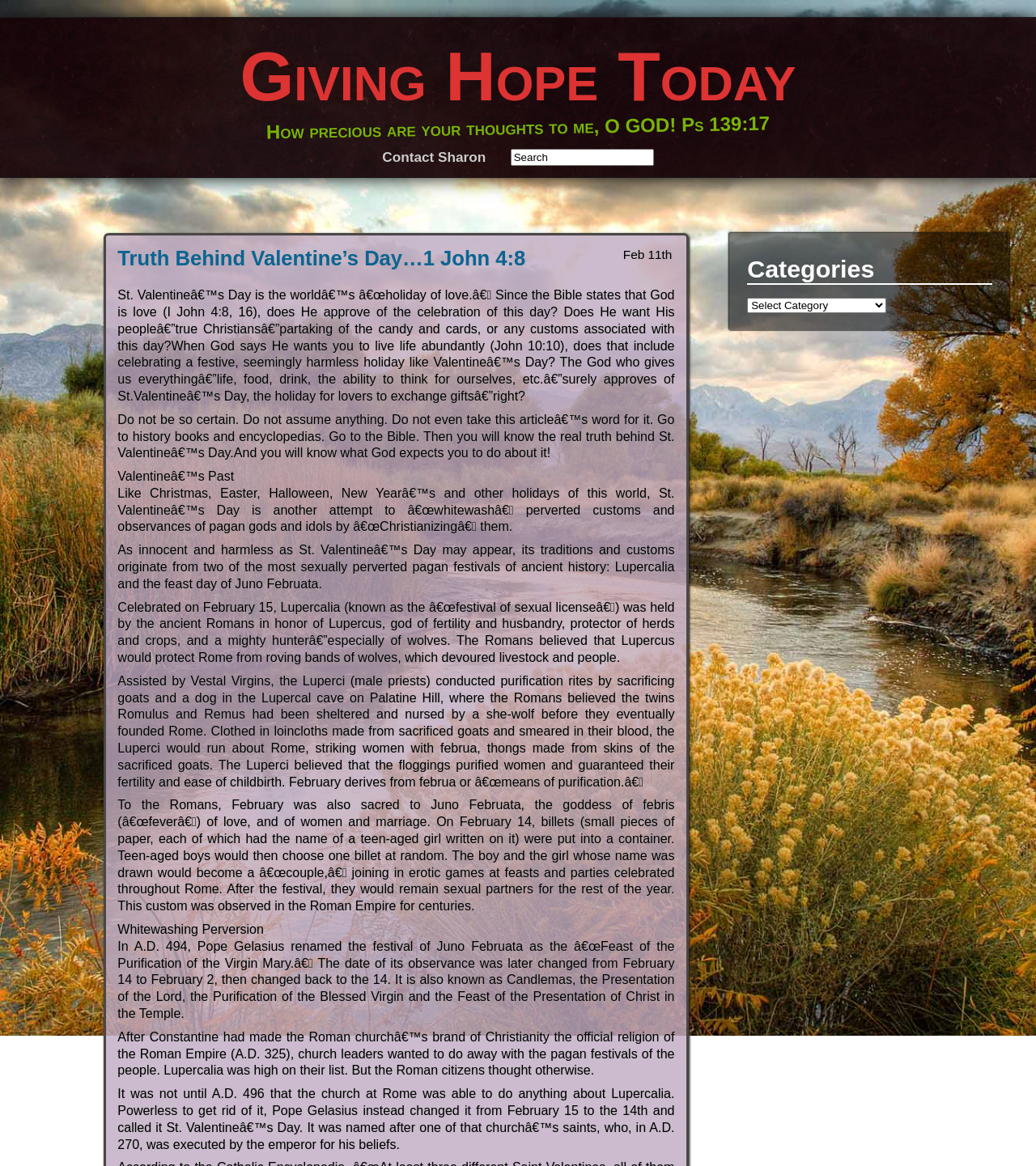Write a detailed summary of the webpage, including text, images, and layout.

The webpage is about the truth behind Valentine's Day, with a focus on its origins and history. At the top, there is a heading that reads "Giving Hope Today" with a link to the same name. Below this, there is a link to "Contact Sharon" and a search bar with a textbox and a "Search" label.

The main content of the page is divided into sections, with headings and paragraphs of text. The first section has a heading that reads "Feb 11th Truth Behind Valentine's Day…1 John 4:8" and a link to the same name. Below this, there is a block of text that discusses the idea that Valentine's Day is a celebration of love, but questions whether God approves of the holiday.

The next section has a heading that reads "Valentine's Past" and discusses the origins of Valentine's Day, tracing it back to ancient pagan festivals such as Lupercalia and the feast day of Juno Februata. The text describes the customs and traditions of these festivals, including the sacrifice of goats and dogs, and the practice of pairing teenage boys and girls for erotic games.

The page also has a section with a heading that reads "Whitewashing Perversion" which discusses how the Christian church attempted to eliminate the pagan festivals, but ultimately renamed and adapted them to fit Christian traditions. The text explains how Pope Gelasius renamed the festival of Juno Februata as the "Feast of the Purification of the Virgin Mary" and later changed the date of its observance.

At the bottom of the page, there is a complementary section with a heading that reads "Categories" and a combobox with a dropdown menu.